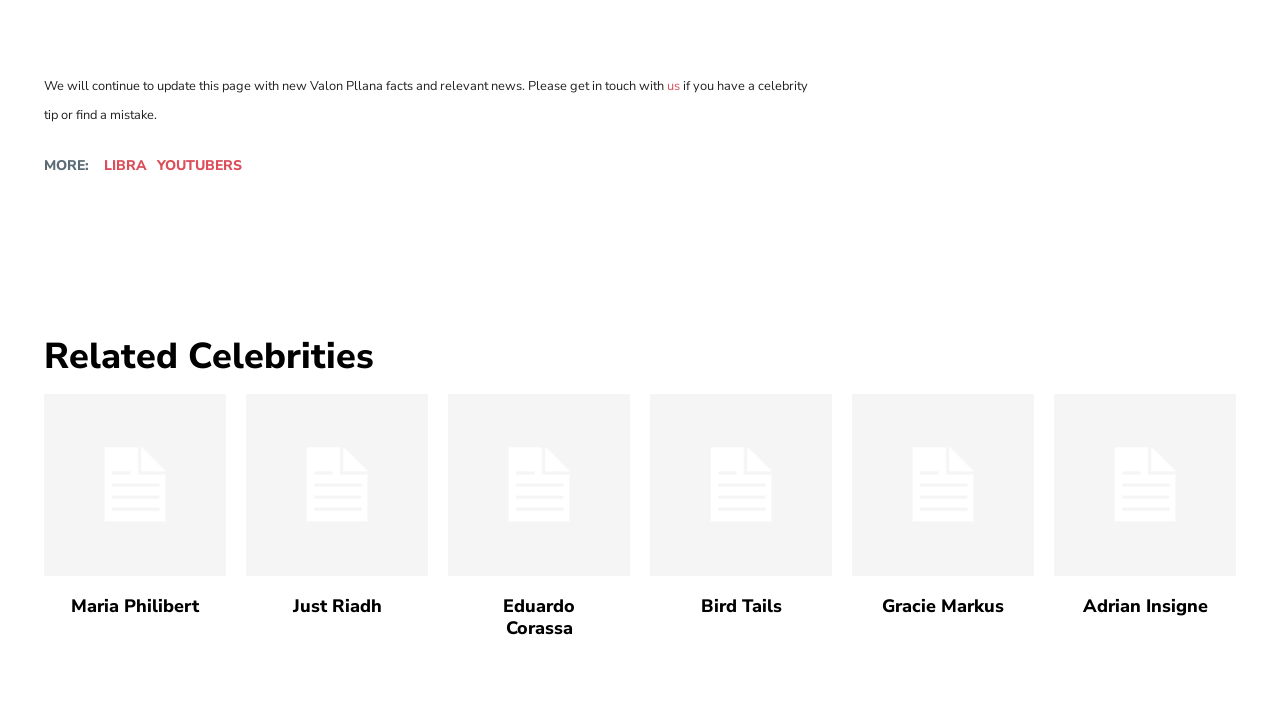Determine the bounding box coordinates of the region that needs to be clicked to achieve the task: "View LIBRA".

[0.081, 0.221, 0.115, 0.247]